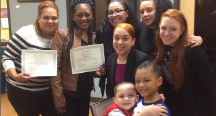Depict the image with a detailed narrative.

The image features a group of individuals celebrating a significant achievement, likely a graduation or completion of a program. At the forefront, a young child with a joyful expression stands in front of a diverse group of women, all of whom are smiling proudly. Some of the women are holding certificates, indicating that they have recently accomplished a noteworthy milestone, perhaps related to health professions or community development, aligning with initiatives that support health equity and workforce development. The background suggests a community-oriented environment, enhancing the sense of collaboration and shared success. This moment captures the essence of community engagement and the positive impact of educational programs on individuals and their families.